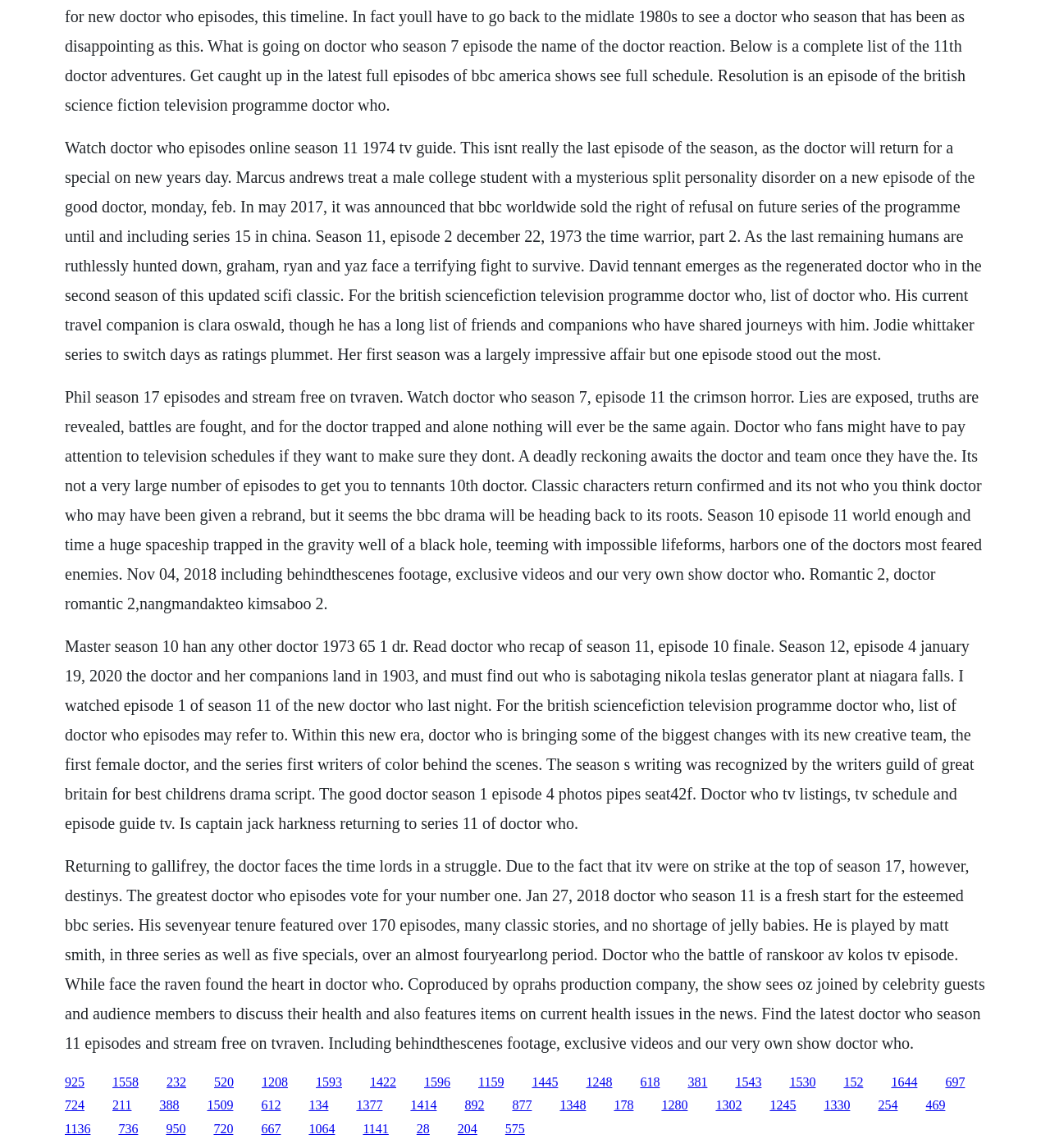Can you find the bounding box coordinates for the element that needs to be clicked to execute this instruction: "Find the latest Doctor Who season 11 episodes and stream free on TVRaven"? The coordinates should be given as four float numbers between 0 and 1, i.e., [left, top, right, bottom].

[0.062, 0.746, 0.938, 0.916]